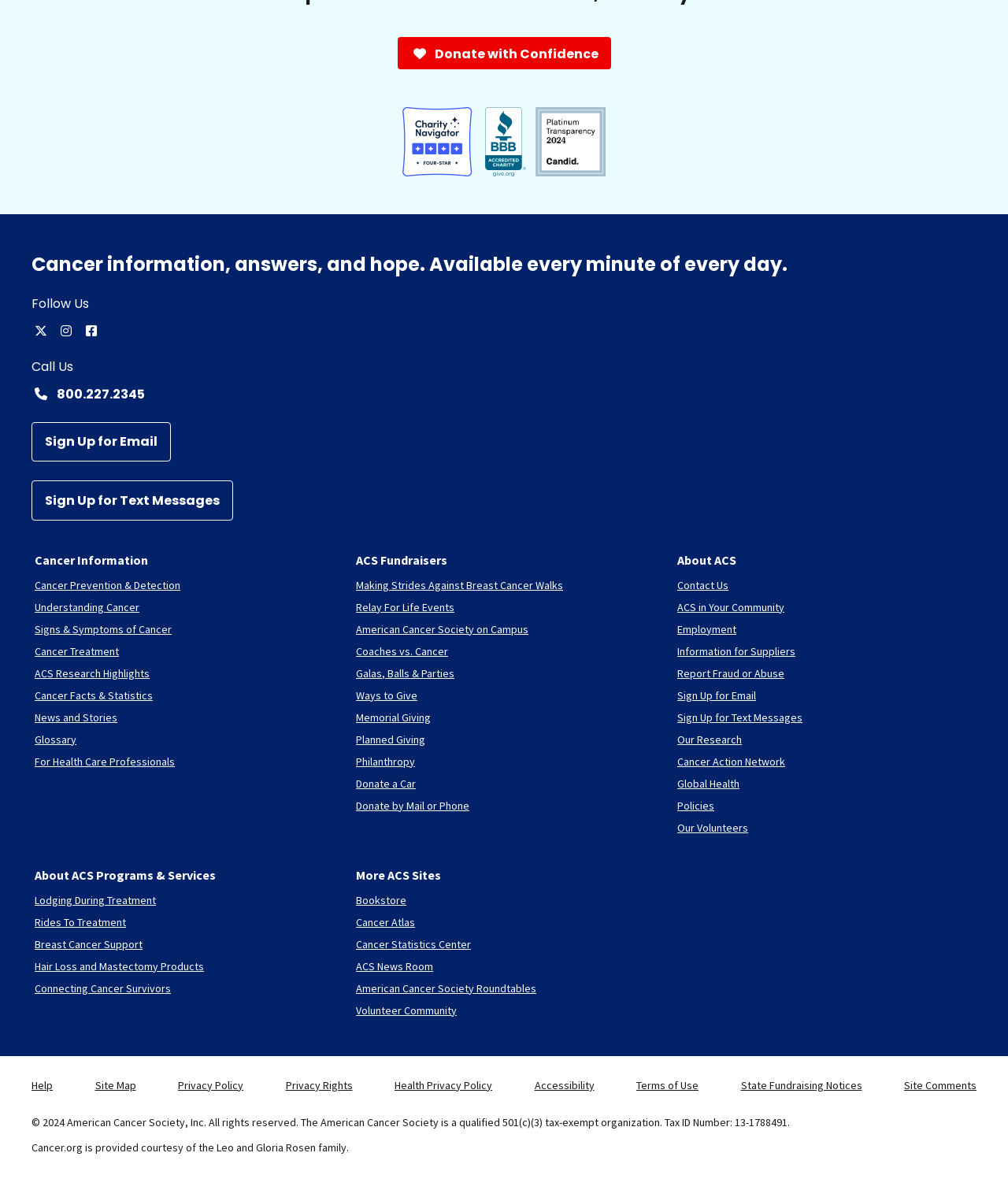Could you indicate the bounding box coordinates of the region to click in order to complete this instruction: "Contact Us".

[0.672, 0.481, 0.723, 0.493]